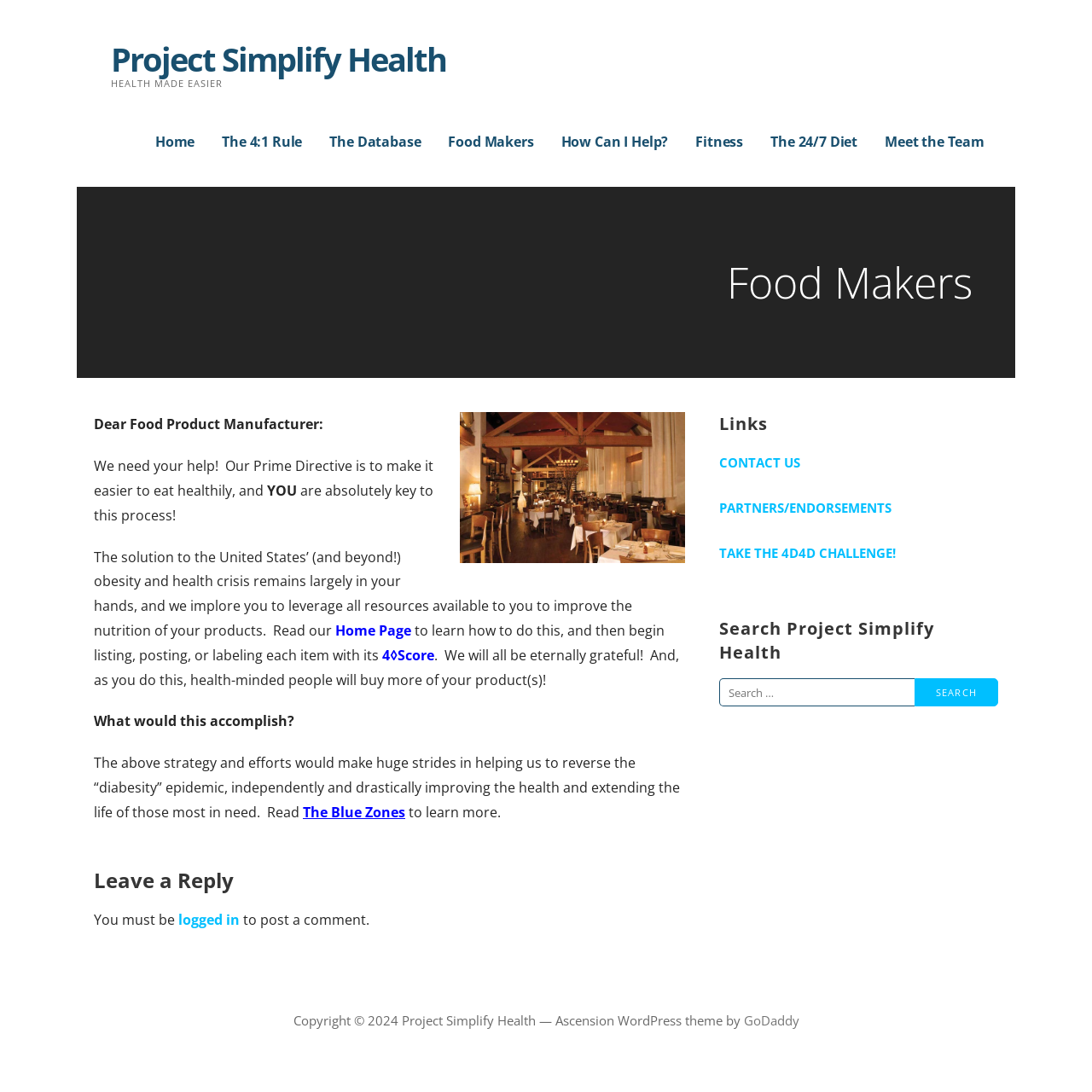What is the 4D4D Challenge?
Answer the question with a single word or phrase by looking at the picture.

Unknown